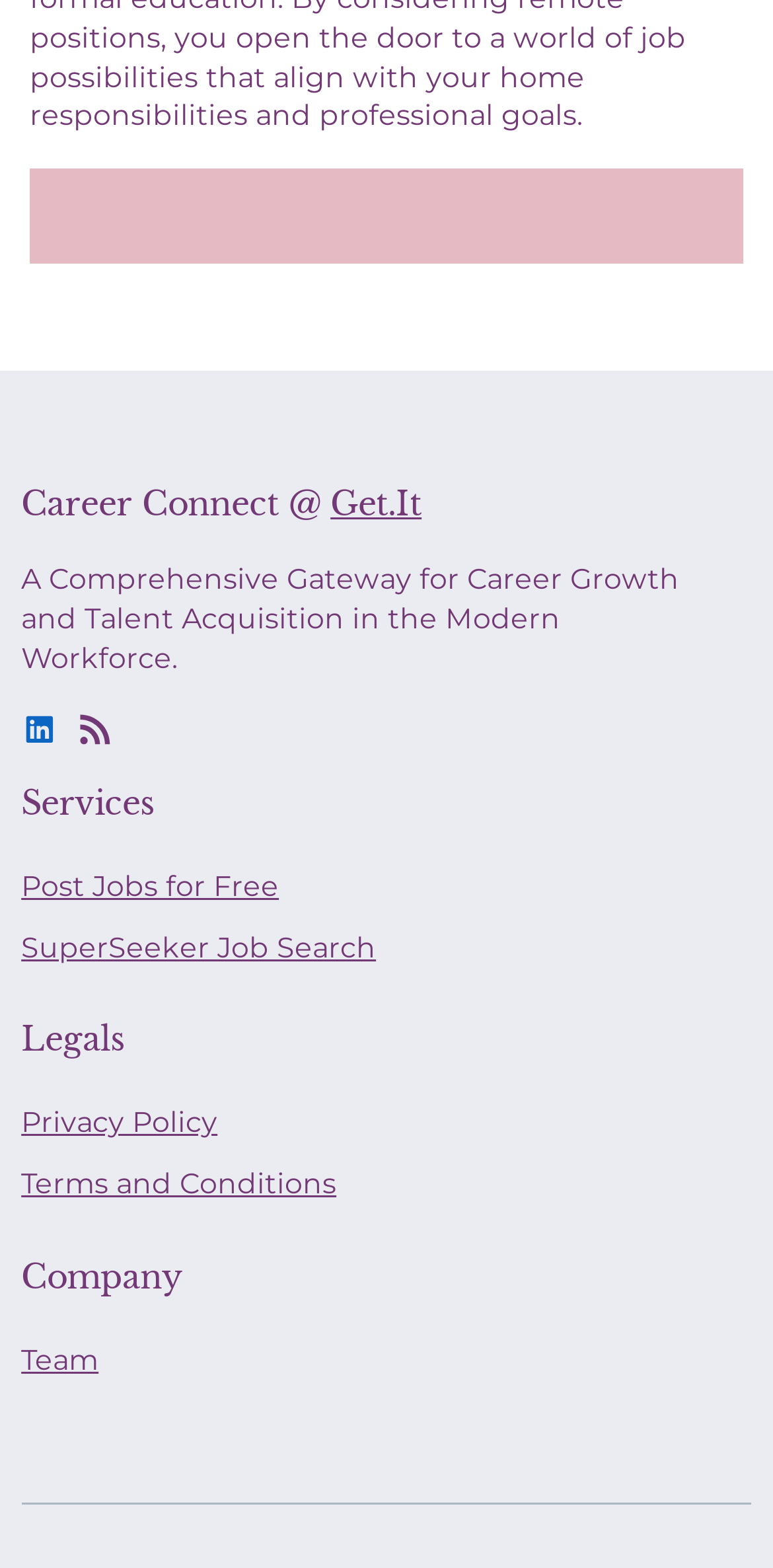What is the main purpose of this website?
Look at the image and respond with a one-word or short-phrase answer.

Career growth and talent acquisition